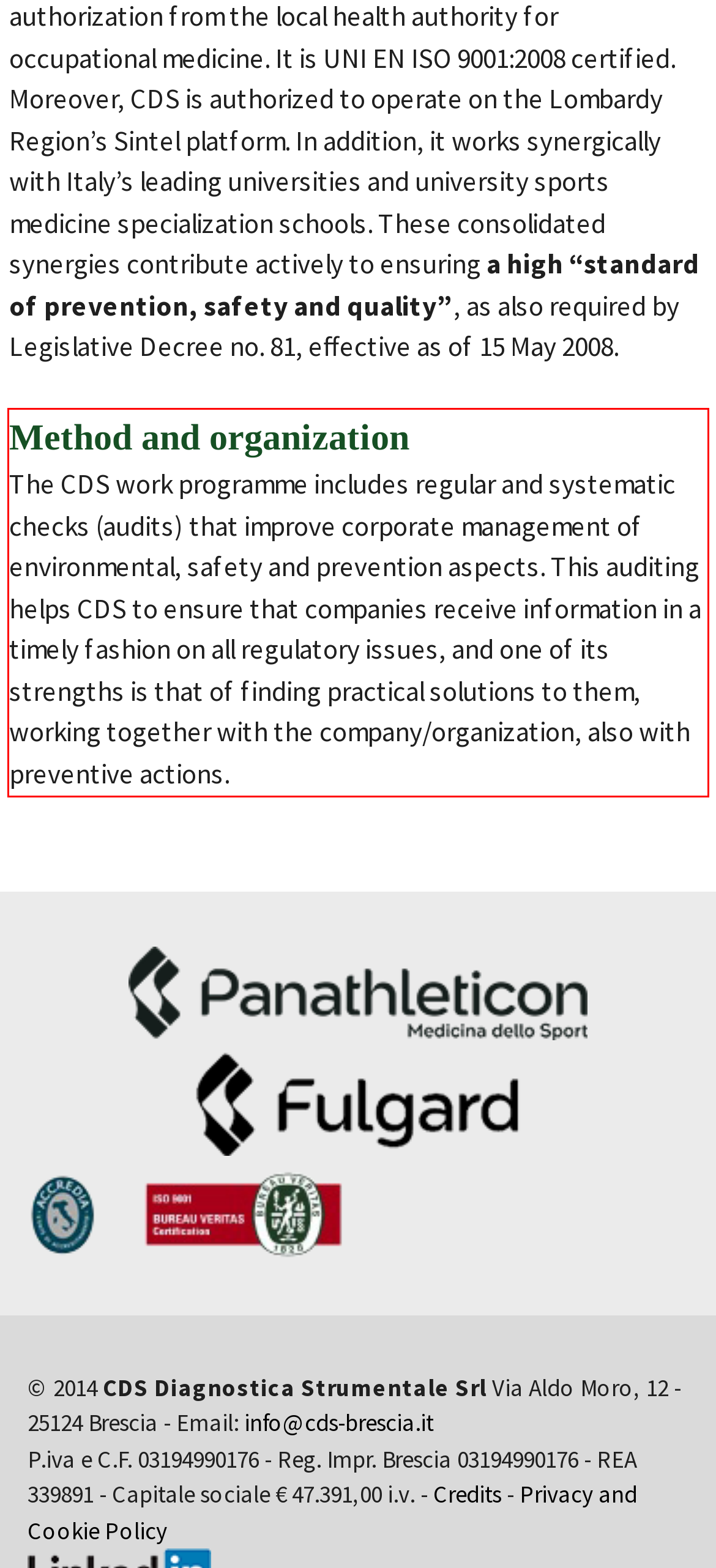Using the webpage screenshot, recognize and capture the text within the red bounding box.

Method and organization The CDS work programme includes regular and systematic checks (audits) that improve corporate management of environmental, safety and prevention aspects. This auditing helps CDS to ensure that companies receive information in a timely fashion on all regulatory issues, and one of its strengths is that of finding practical solutions to them, working together with the company/organization, also with preventive actions.